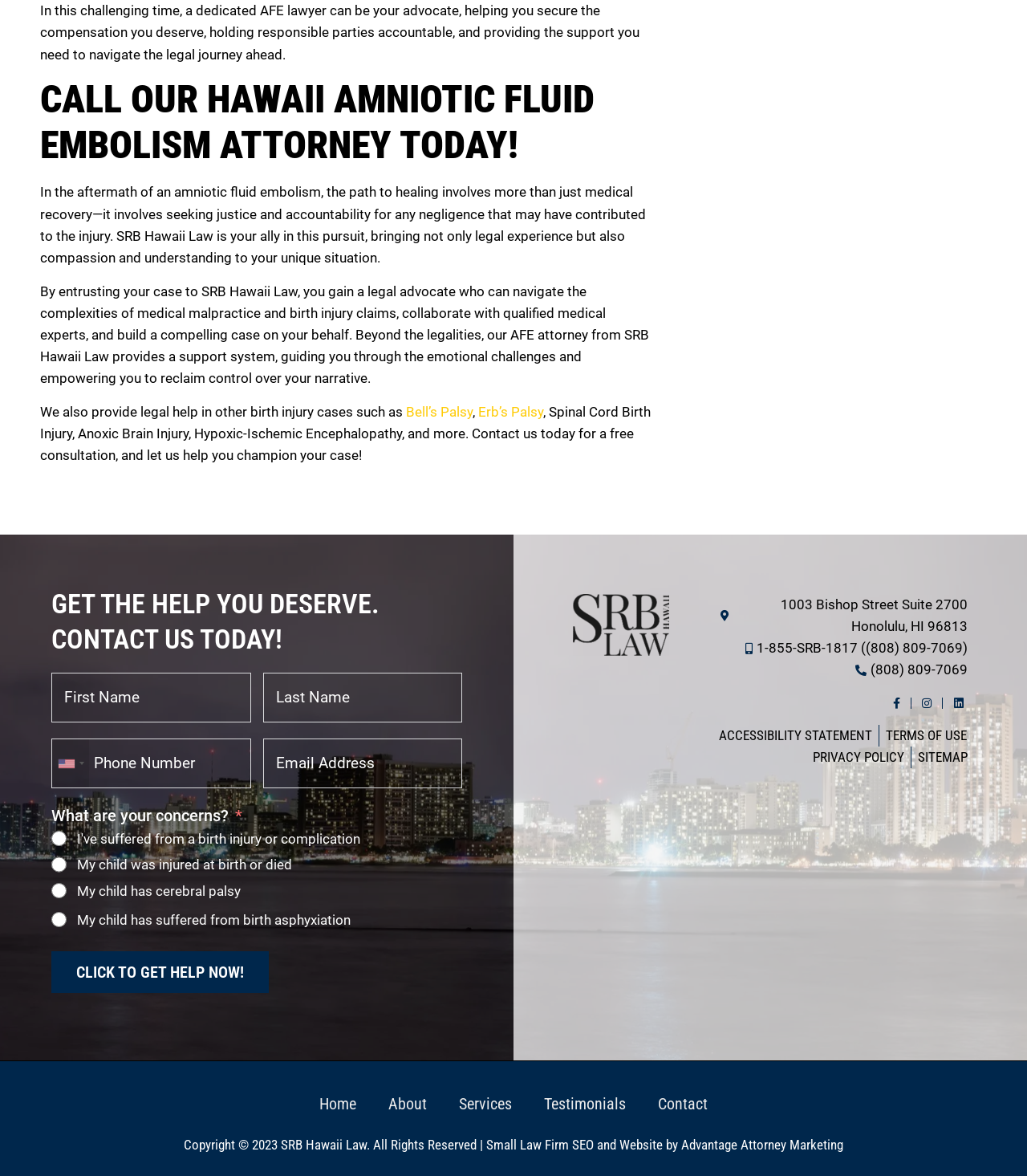Please give a short response to the question using one word or a phrase:
What is the location of SRB Hawaii Law?

Honolulu, HI 96813